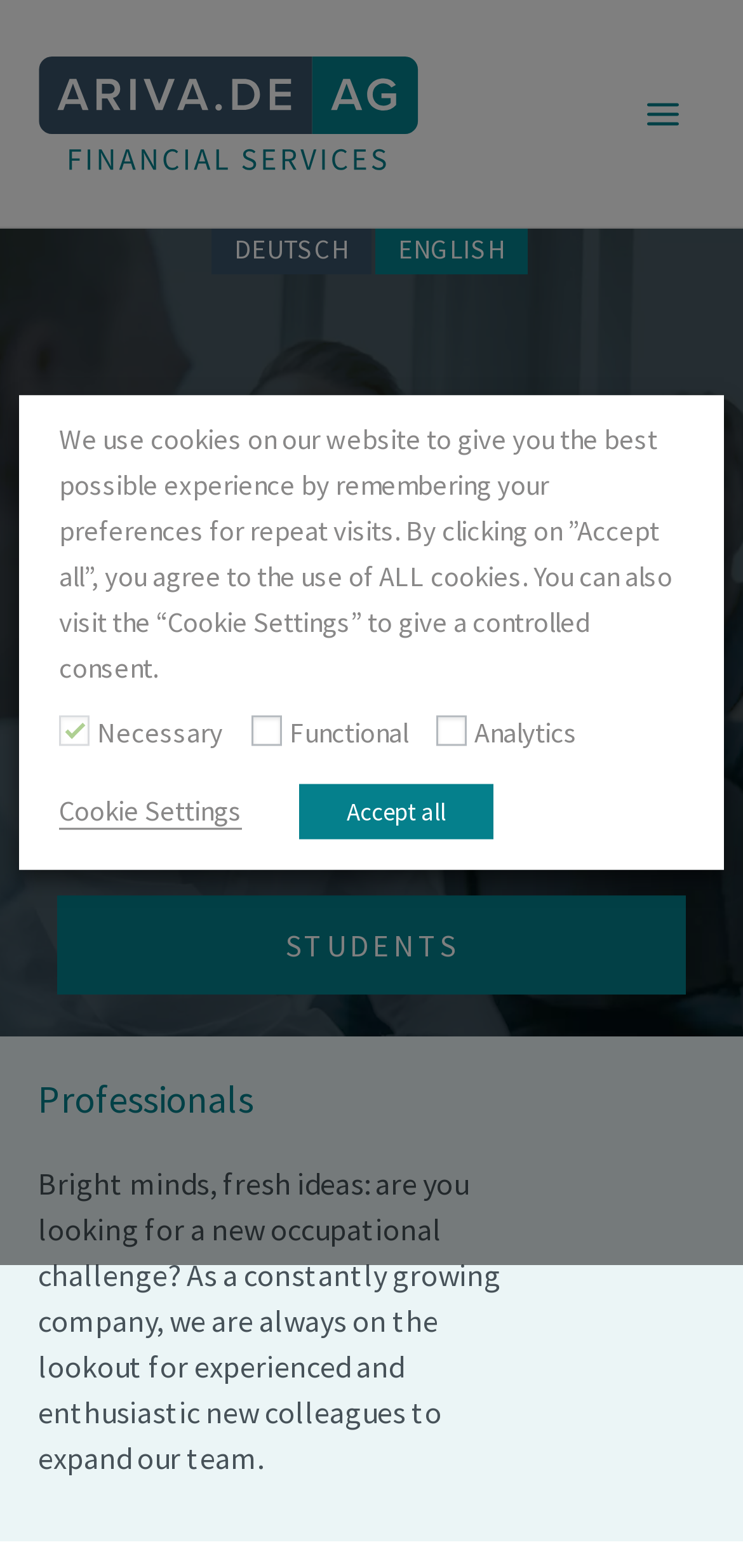Determine the bounding box coordinates of the section I need to click to execute the following instruction: "View the professionals page". Provide the coordinates as four float numbers between 0 and 1, i.e., [left, top, right, bottom].

[0.077, 0.397, 0.923, 0.46]